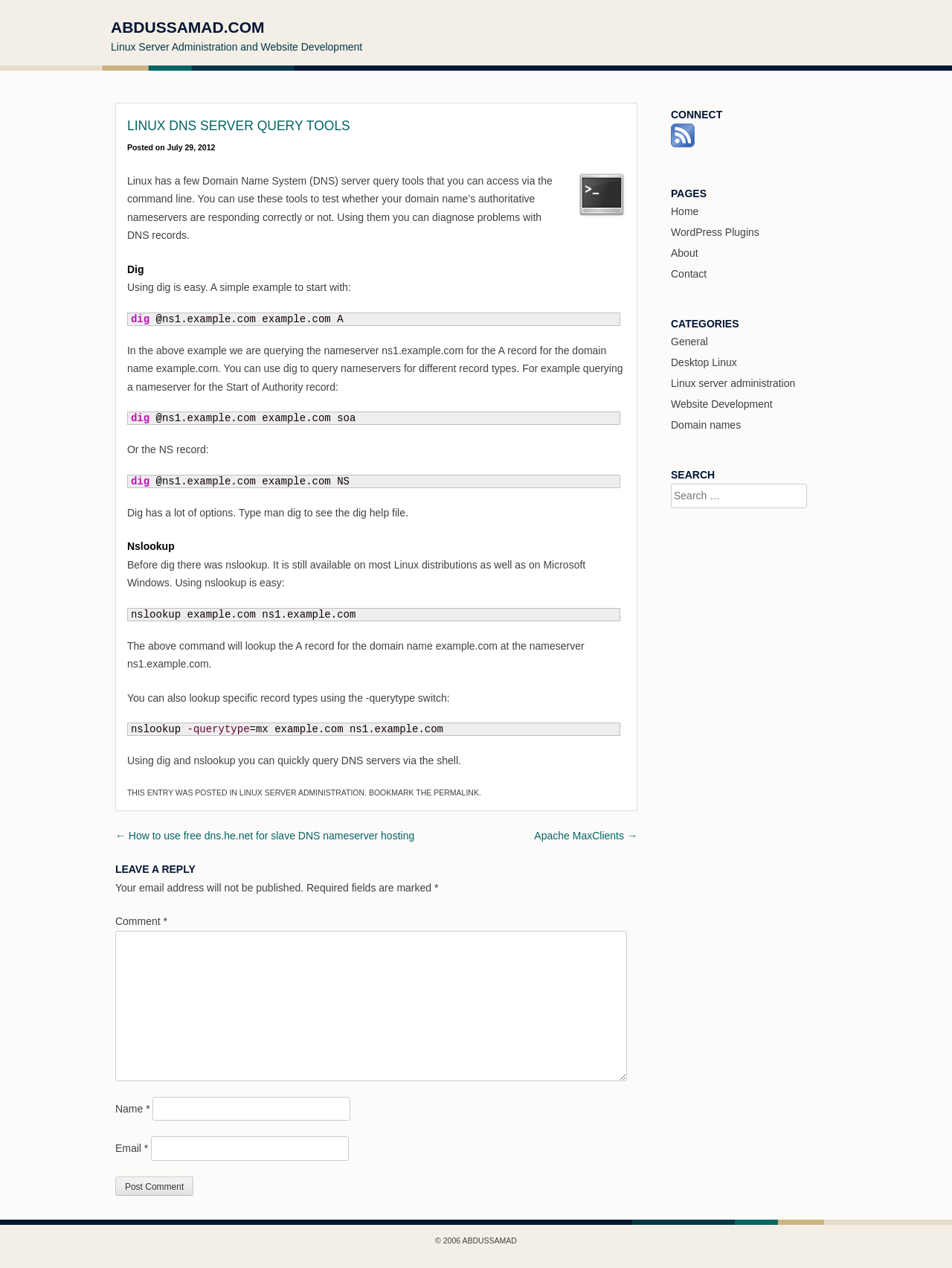Could you highlight the region that needs to be clicked to execute the instruction: "Search for something"?

[0.705, 0.381, 0.848, 0.401]